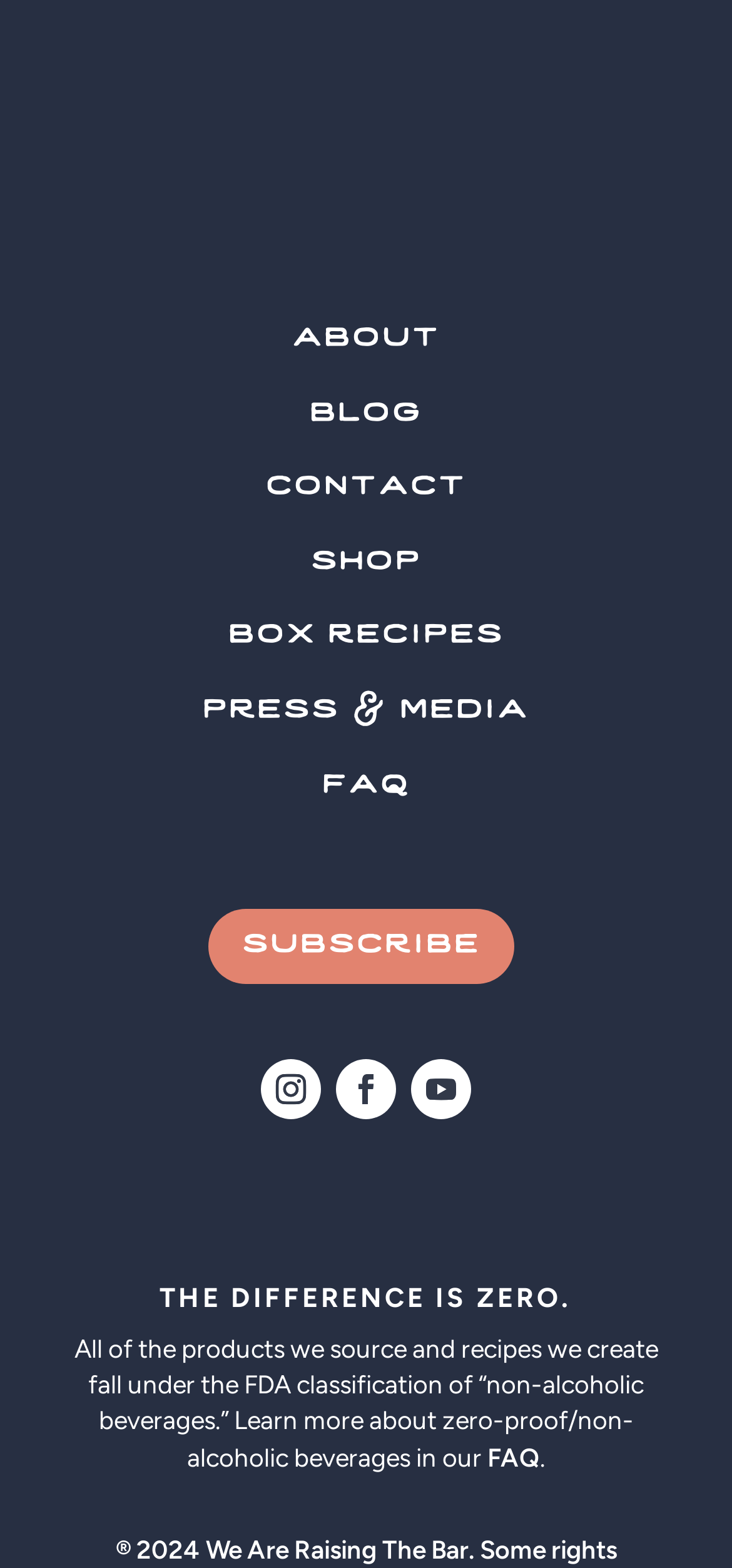Please mark the clickable region by giving the bounding box coordinates needed to complete this instruction: "go to about page".

[0.353, 0.193, 0.647, 0.24]